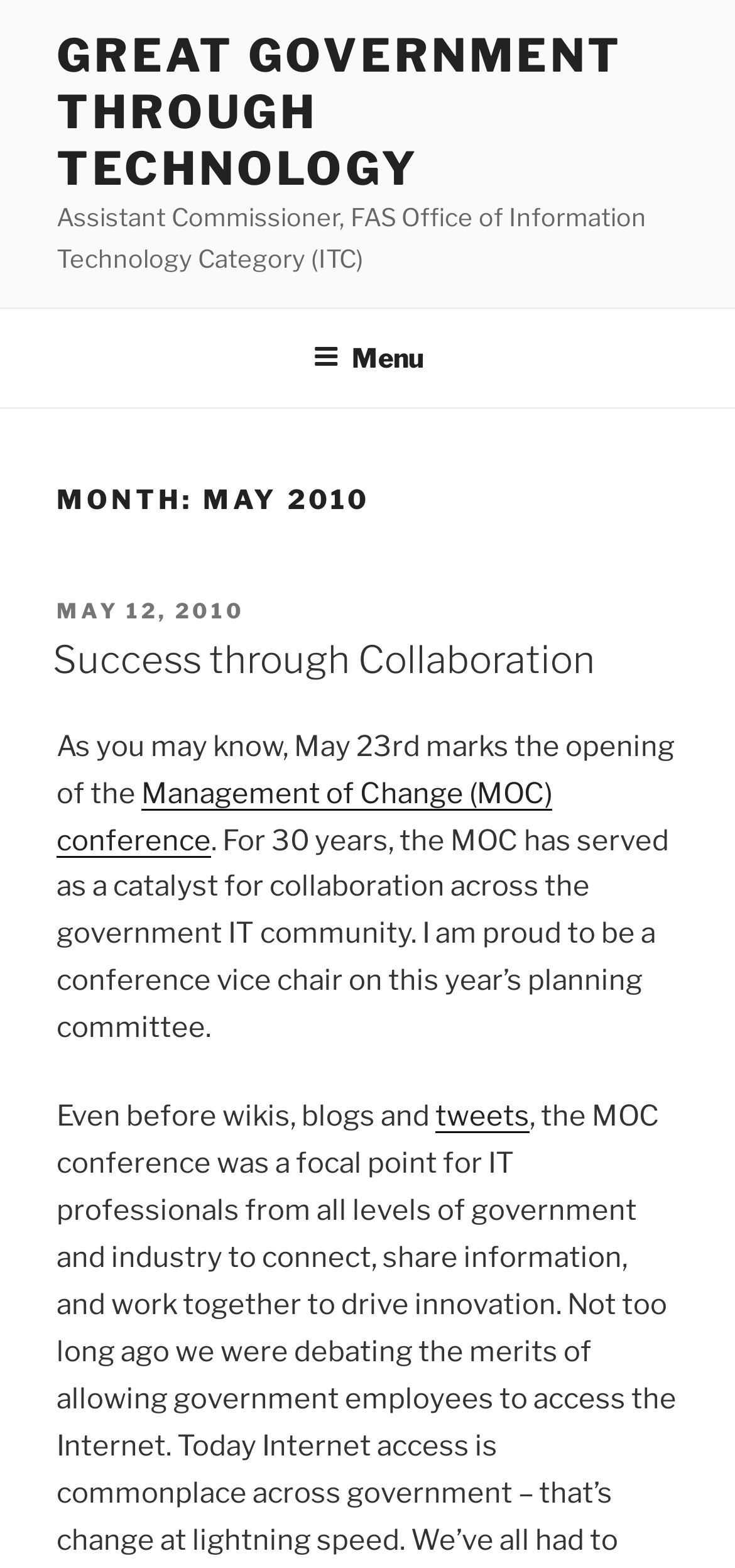Using the provided element description: "May 12, 2010January 11, 2024", identify the bounding box coordinates. The coordinates should be four floats between 0 and 1 in the order [left, top, right, bottom].

[0.077, 0.381, 0.333, 0.398]